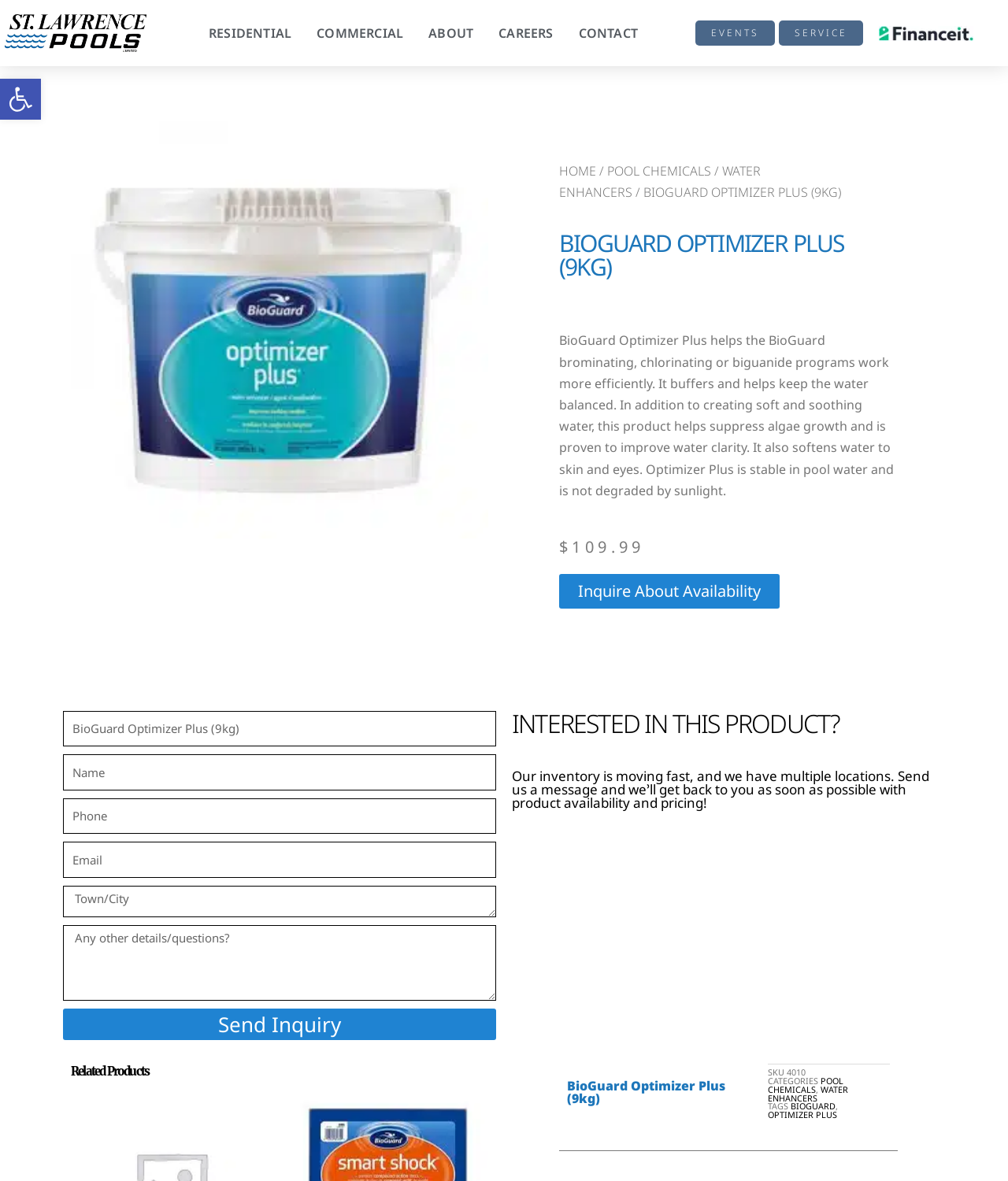Answer the following in one word or a short phrase: 
What are the categories of the product?

POOL CHEMICALS, WATER ENHANCERS